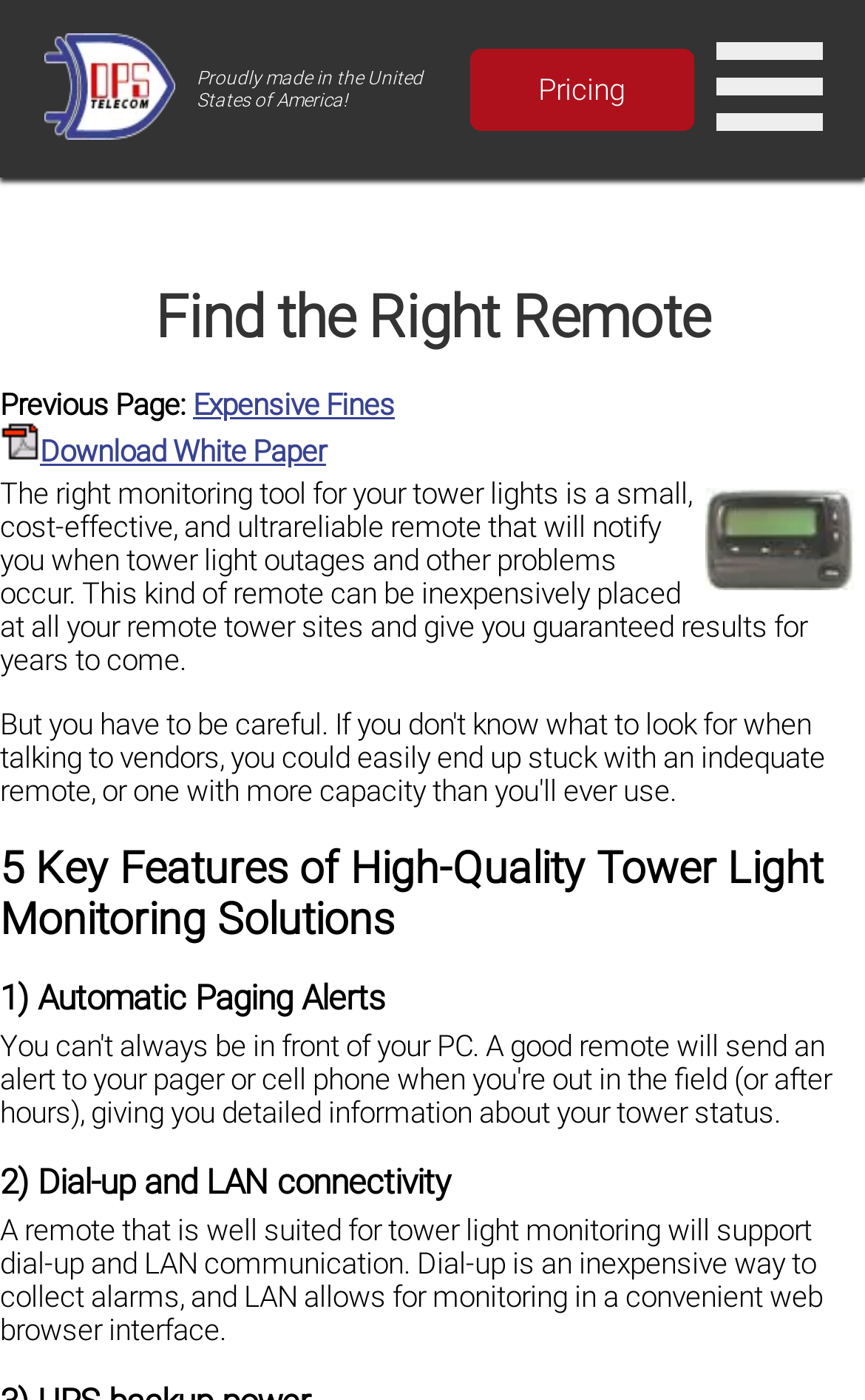Provide a short answer to the following question with just one word or phrase: What is the second key feature of tower light monitoring solutions?

Dial-up and LAN connectivity